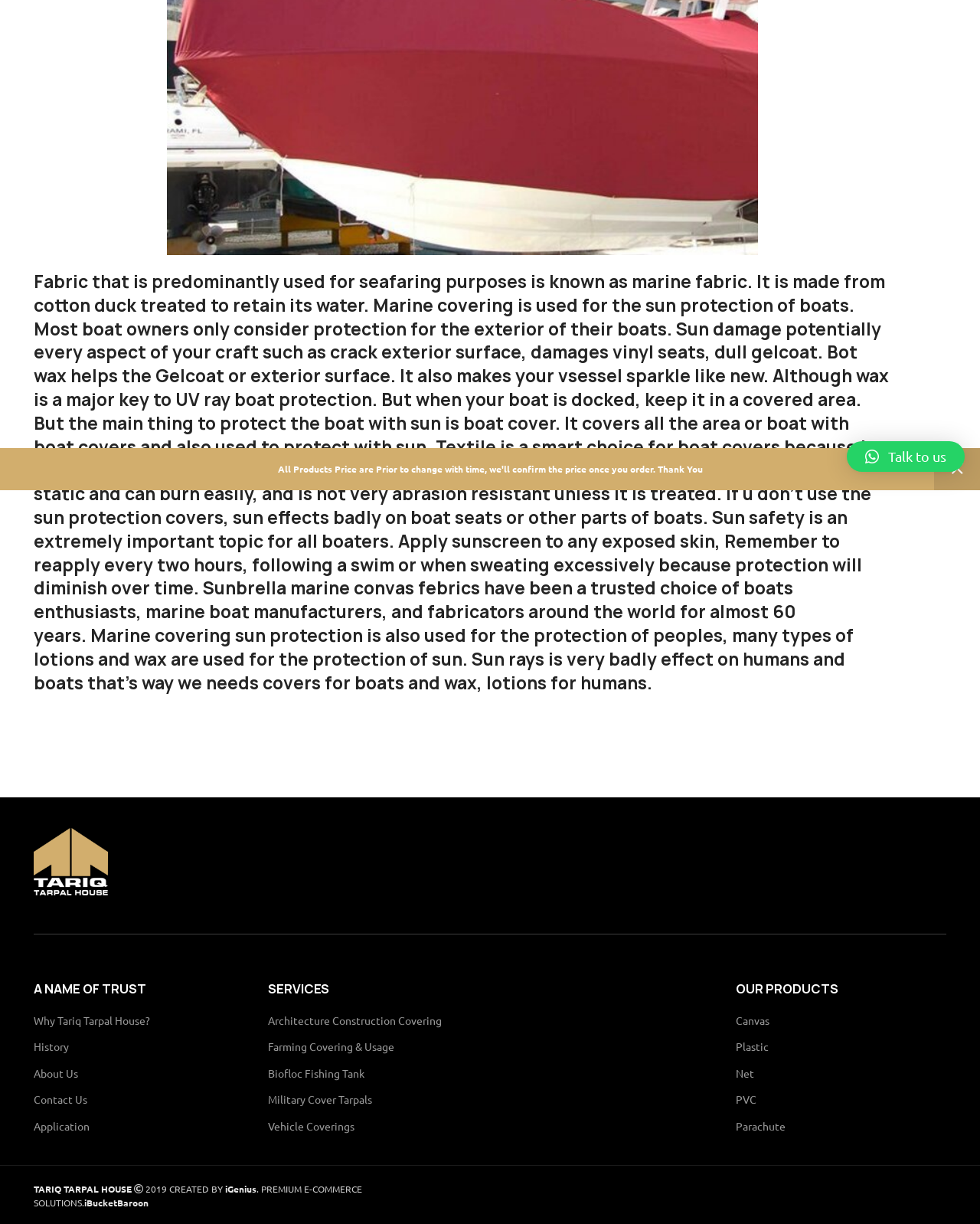Extract the bounding box coordinates for the UI element described by the text: "Plastic". The coordinates should be in the form of [left, top, right, bottom] with values between 0 and 1.

[0.75, 0.849, 0.786, 0.862]